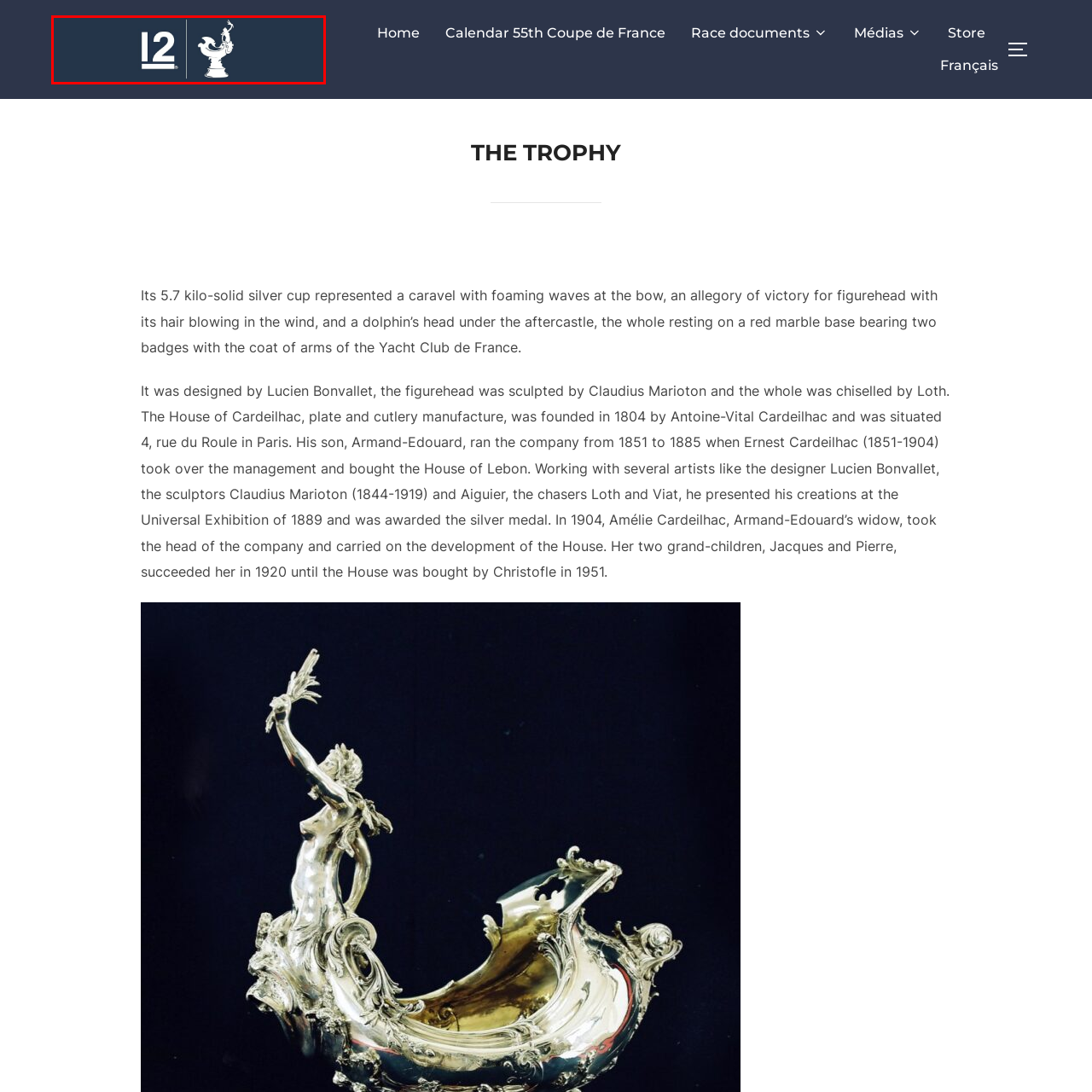Craft a detailed explanation of the image surrounded by the red outline.

The image showcases the logo associated with the prestigious "55e Coupe de France," featuring a stylized trophy design. The trophy embodies a maritime theme, prominently depicting a figurehead atop a stylized vessel, accentuated by fluid waves, symbolizing victory and triumph within the competitive context of this celebrated event. The sleek, modern typography representing "L2" stands beside the trophy, highlighting the contemporary branding associated with the race. The overall design combines traditional elements with a modern aesthetic, reinforcing the event's rich history while appealing to a contemporary audience.